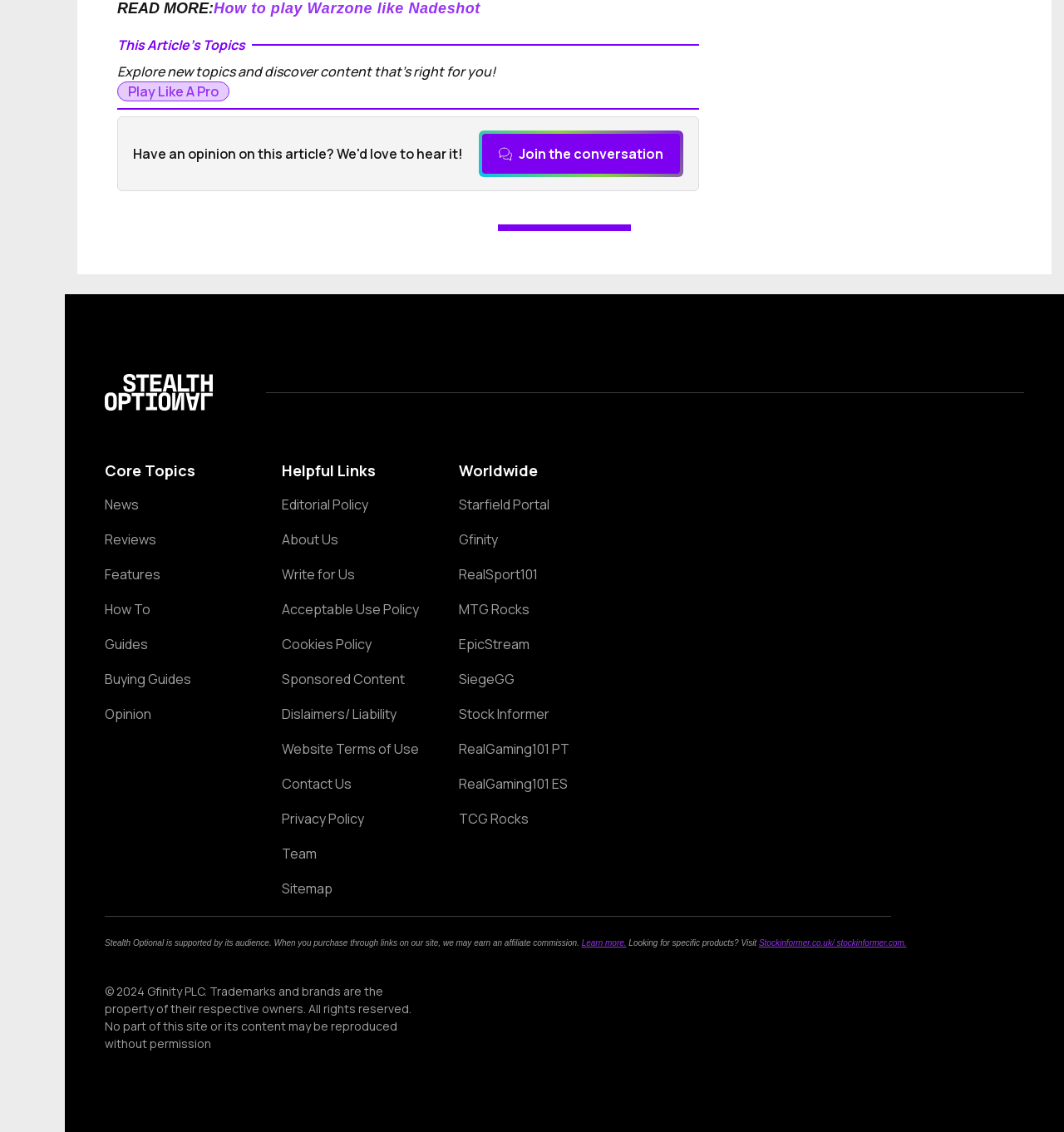Find the bounding box coordinates for the UI element whose description is: "Cookies Policy". The coordinates should be four float numbers between 0 and 1, in the format [left, top, right, bottom].

[0.265, 0.563, 0.394, 0.576]